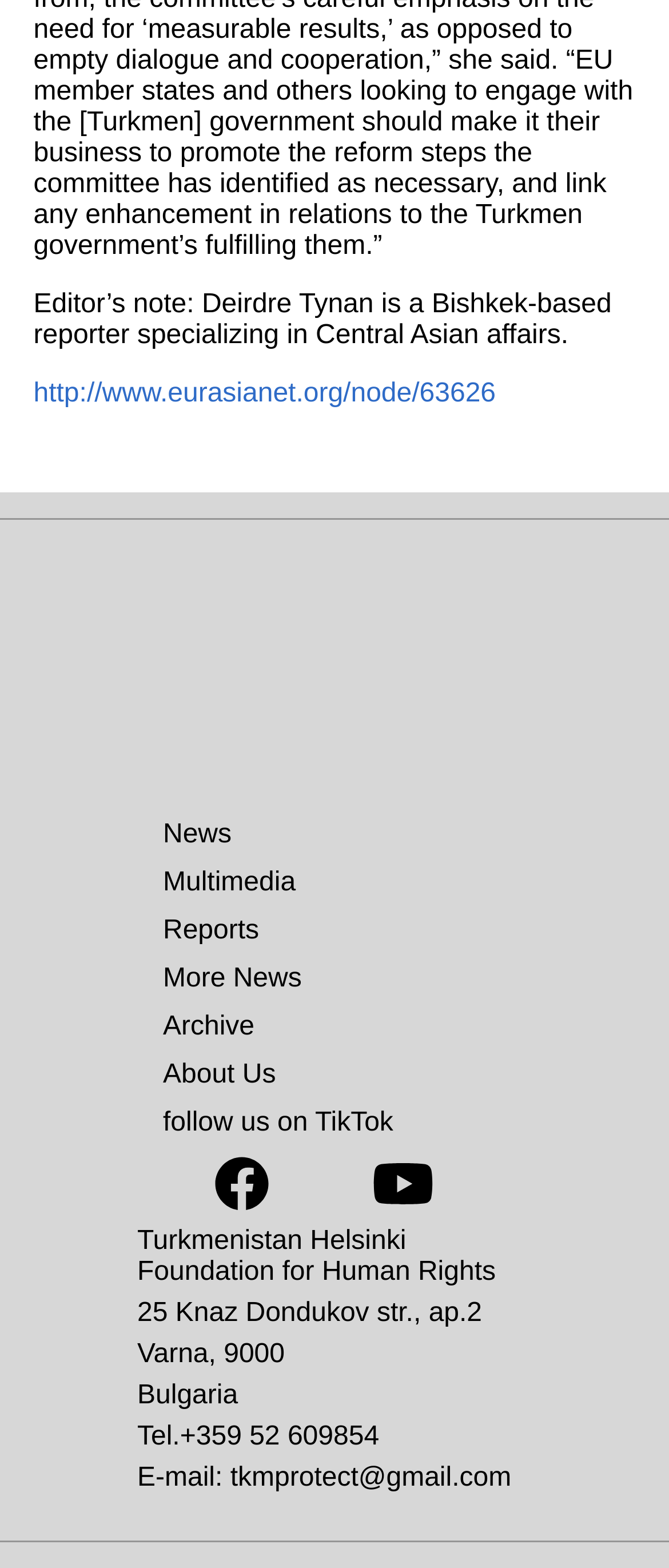Specify the bounding box coordinates of the region I need to click to perform the following instruction: "Check the Youtube channel". The coordinates must be four float numbers in the range of 0 to 1, i.e., [left, top, right, bottom].

[0.556, 0.753, 0.649, 0.772]